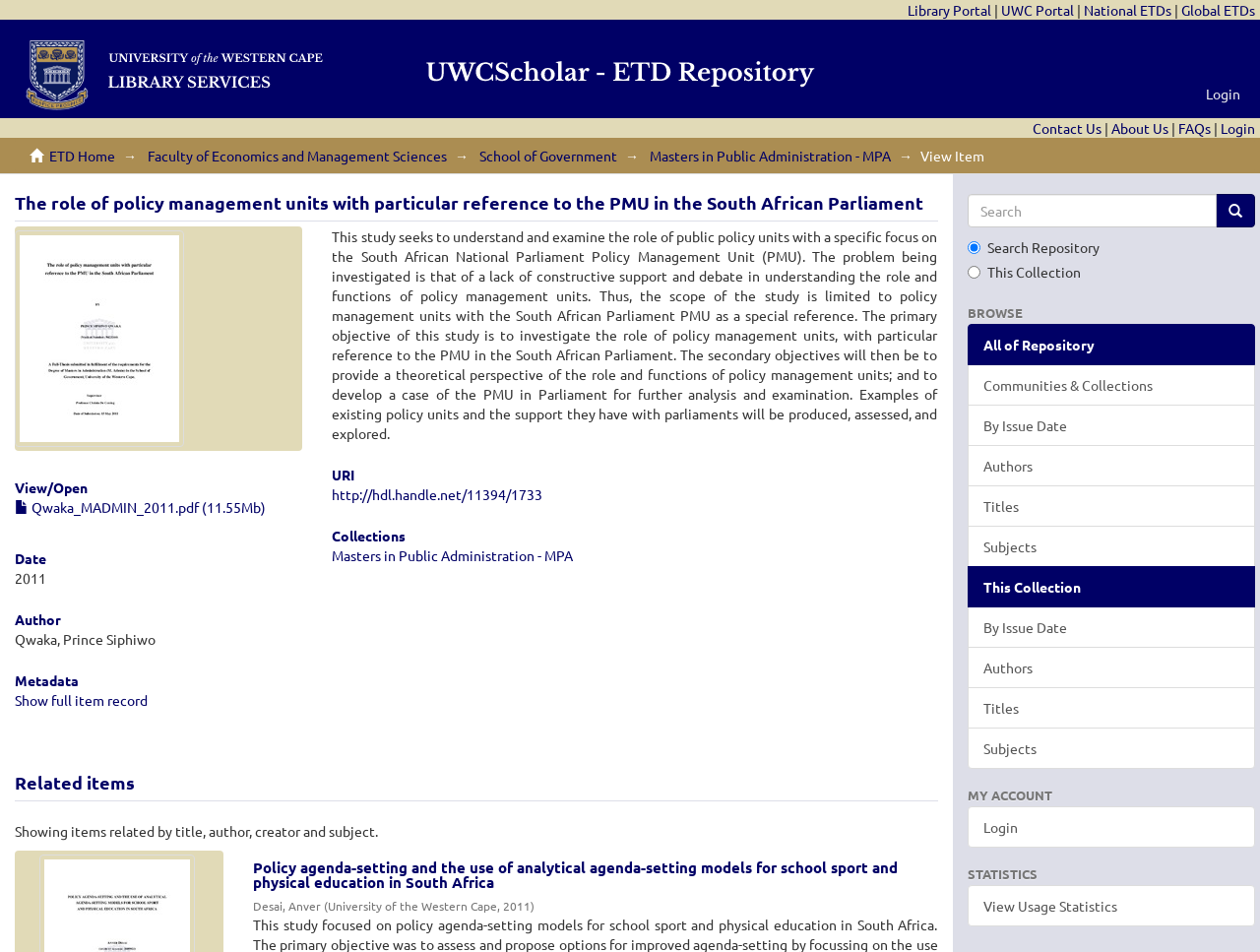Given the element description "Show full item record", identify the bounding box of the corresponding UI element.

[0.012, 0.726, 0.117, 0.745]